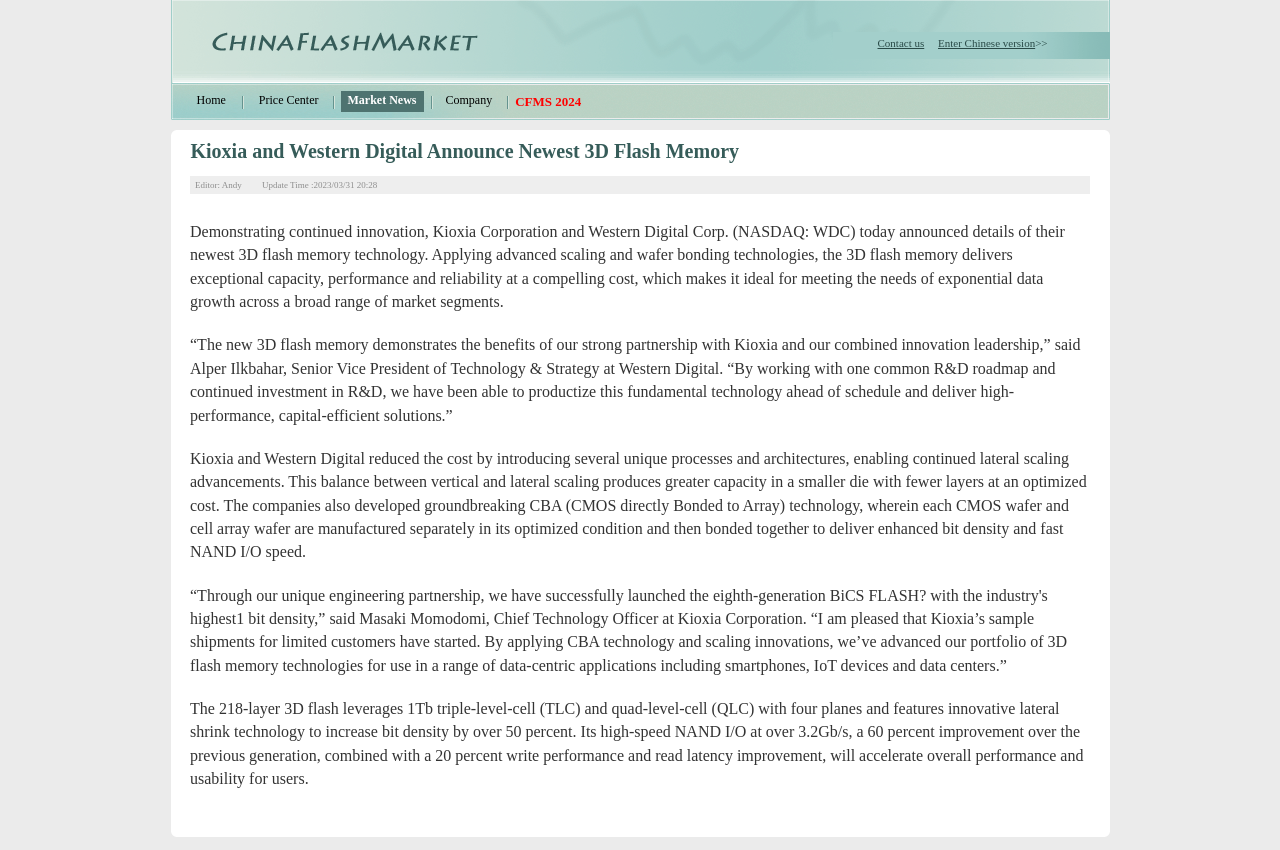What is the name of the technology officer at Kioxia Corporation?
Provide a short answer using one word or a brief phrase based on the image.

Masaki Momodomi